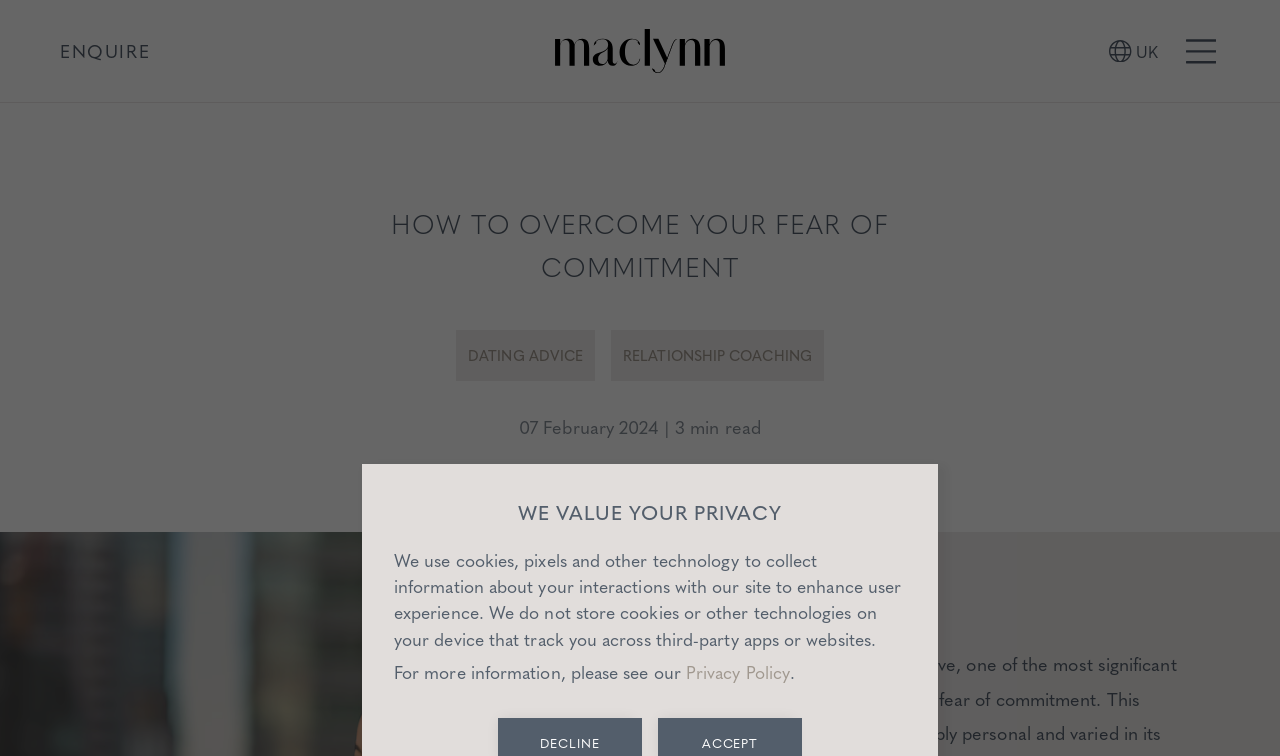Answer this question using a single word or a brief phrase:
What is the purpose of the cookies?

Enhance user experience